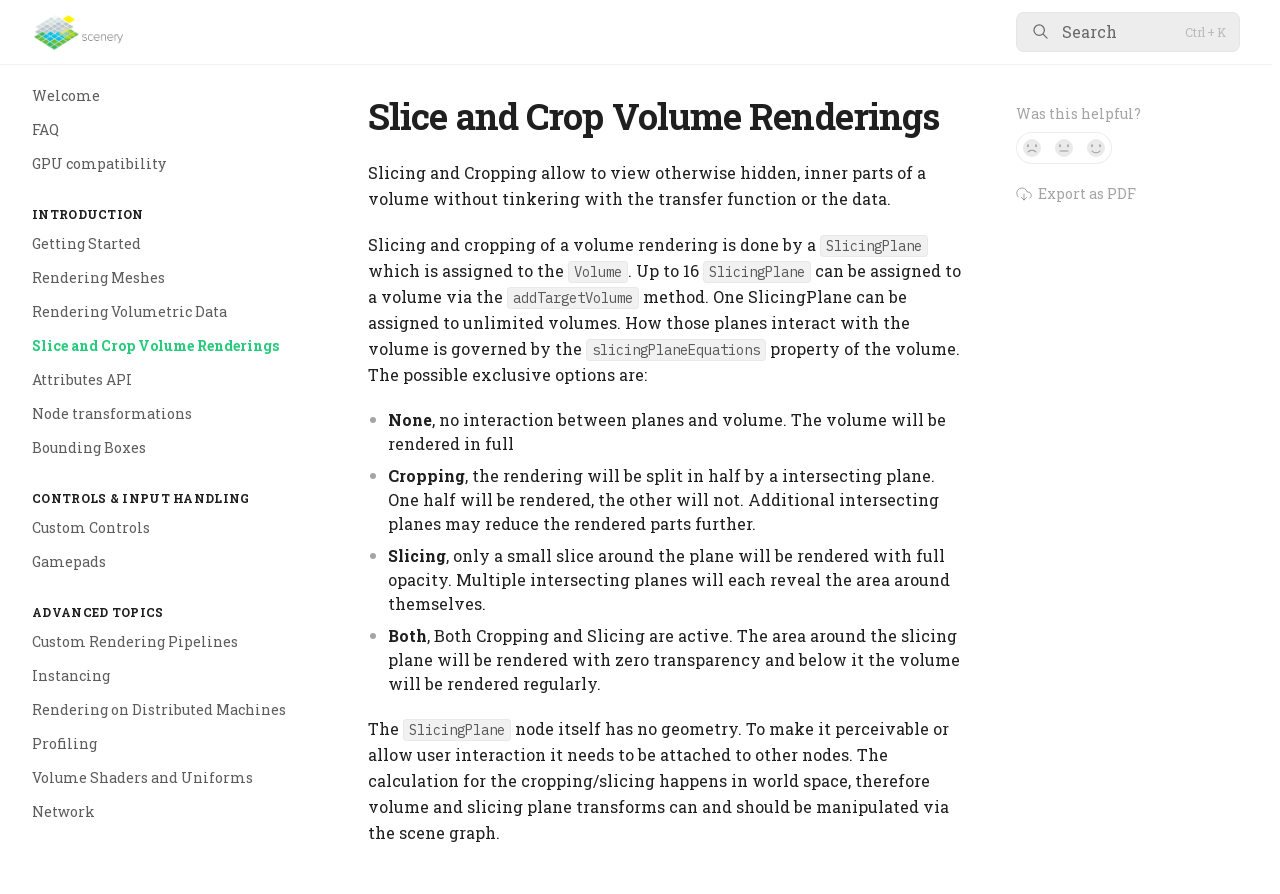Please find the bounding box coordinates in the format (top-left x, top-left y, bottom-right x, bottom-right y) for the given element description. Ensure the coordinates are floating point numbers between 0 and 1. Description: Slice and Crop Volume Renderings

[0.009, 0.369, 0.238, 0.405]